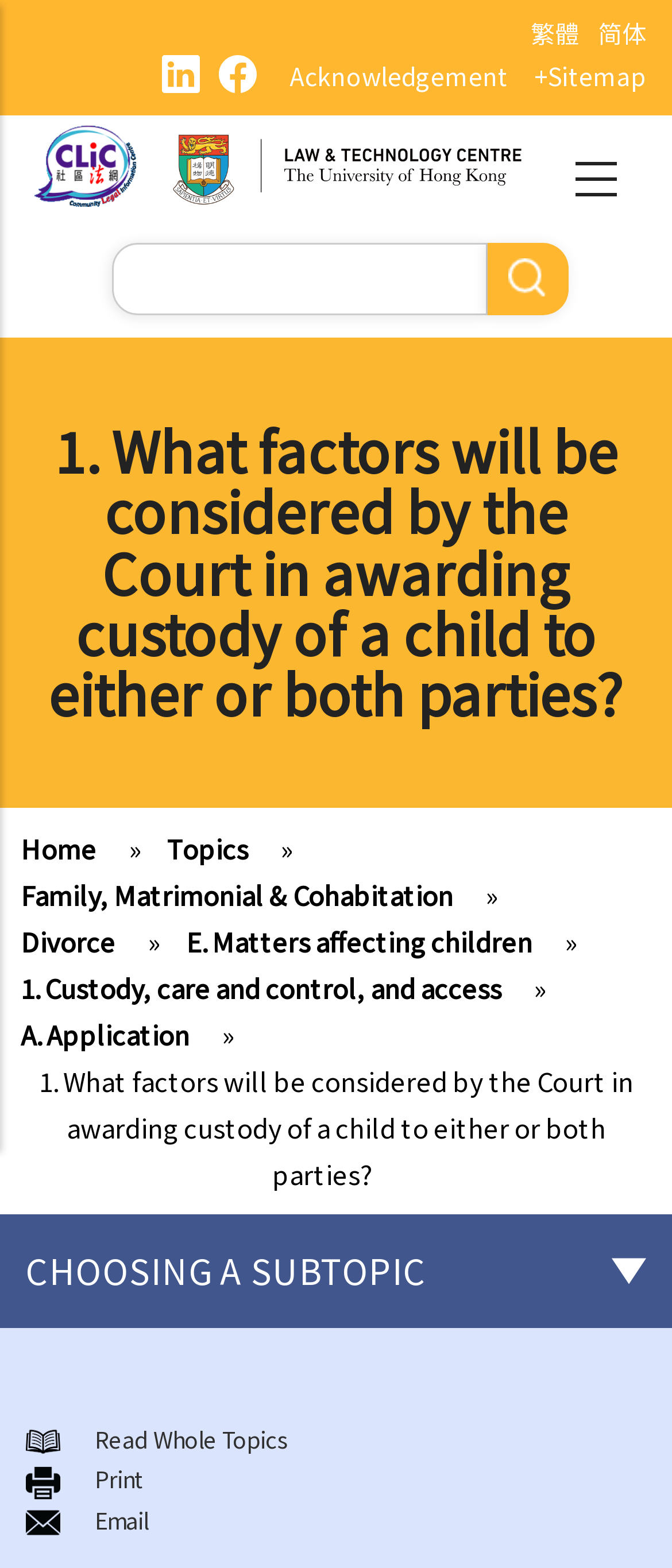Please specify the bounding box coordinates of the region to click in order to perform the following instruction: "Read about marriage and cohabitant issues".

[0.051, 0.871, 0.564, 0.892]